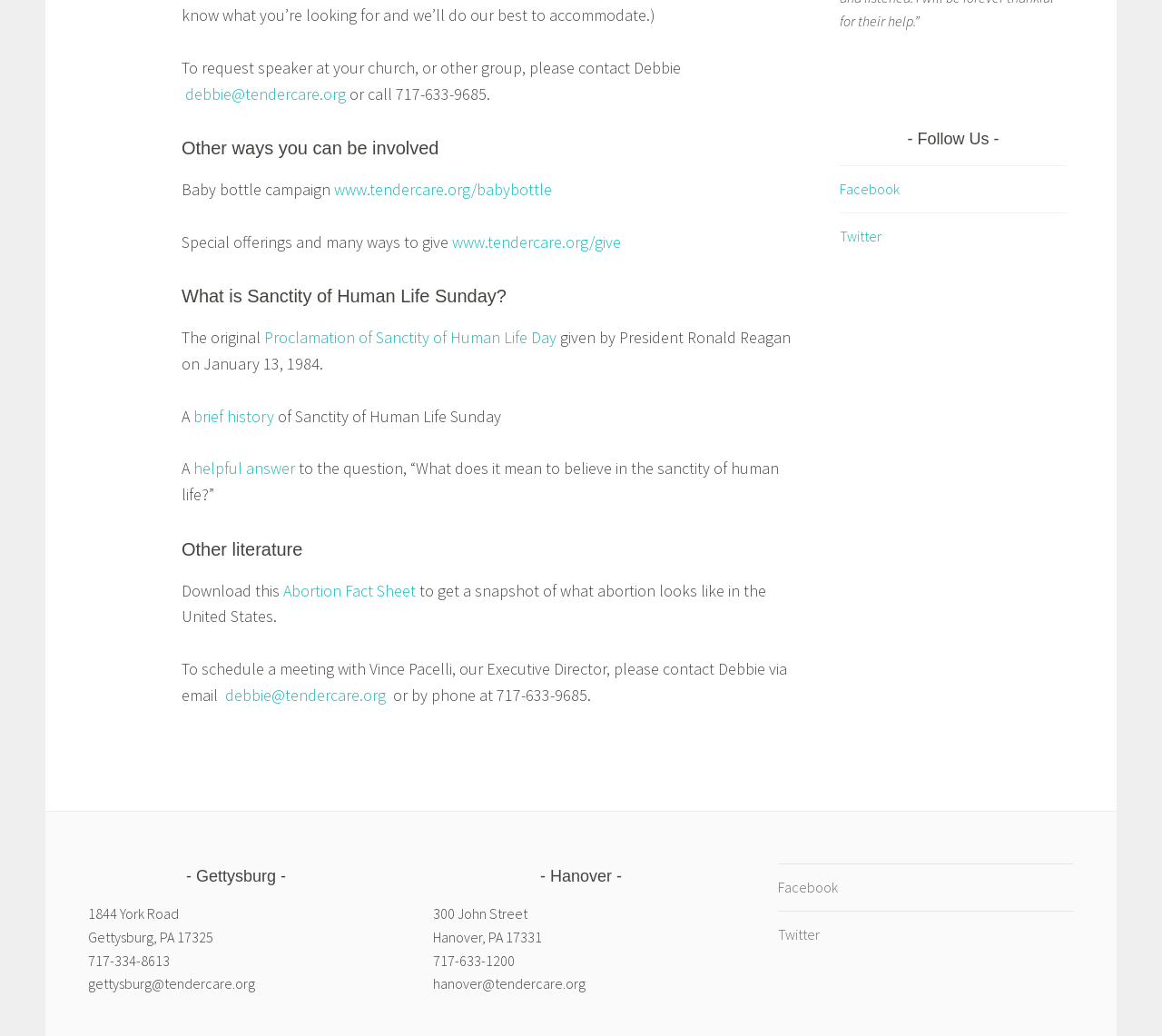Please determine the bounding box coordinates of the area that needs to be clicked to complete this task: 'Contact Debbie via email'. The coordinates must be four float numbers between 0 and 1, formatted as [left, top, right, bottom].

[0.159, 0.08, 0.298, 0.1]